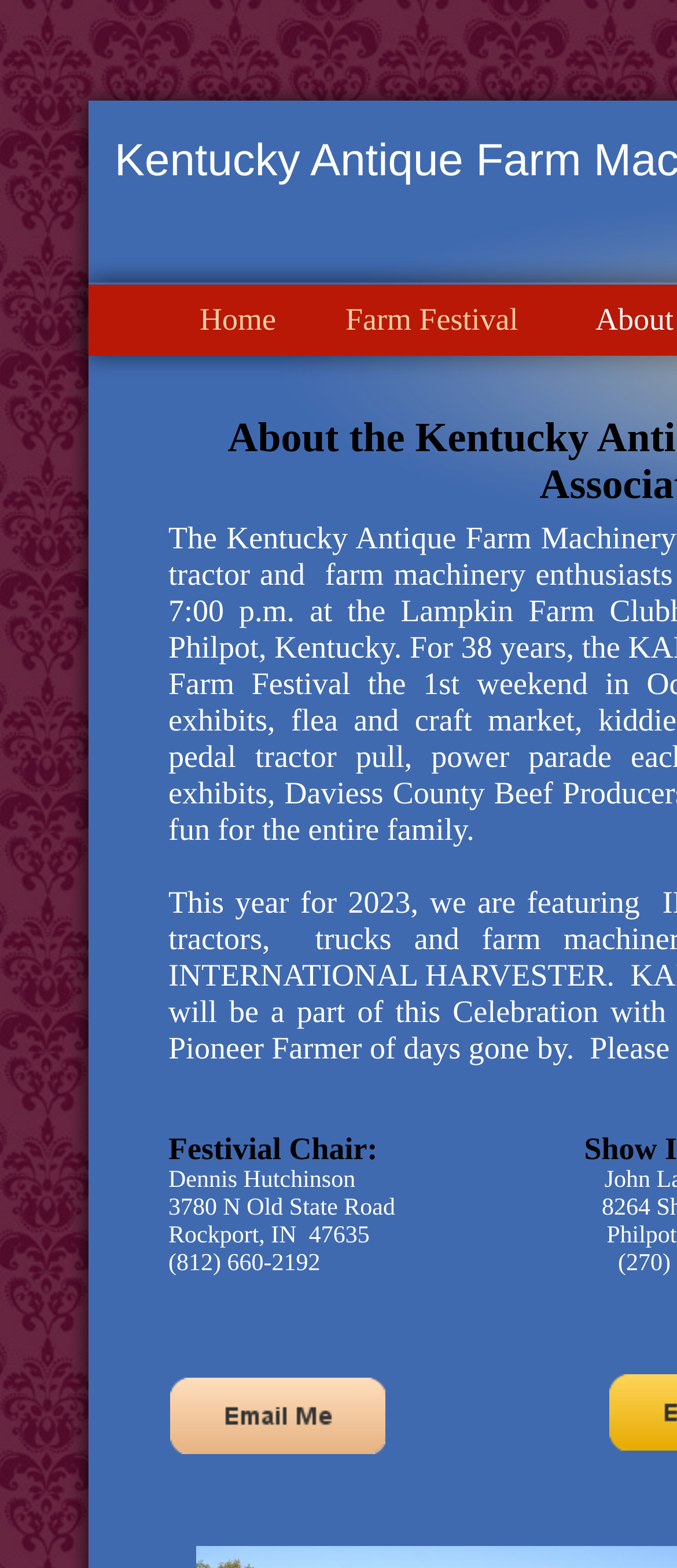Give a concise answer using only one word or phrase for this question:
How many images are associated with the 'Farm Festival' link?

3